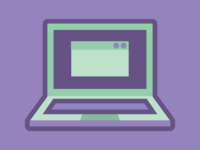Give a detailed account of everything present in the image.

The image features a stylized representation of a laptop computer set against a lavender background. The laptop is depicted with a vibrant design, featuring a green screen and a darker purple body, conveying a modern and inviting aesthetic. This graphic serves as an engaging visual to represent the "Computers, Printing, & WiFi" service offered by the library, highlighting the resources available for patrons to utilize technology for their various needs. The accompanying heading emphasizes the library’s commitment to providing access to essential tools and services, making it a welcoming space for the community to accomplish their tasks efficiently.